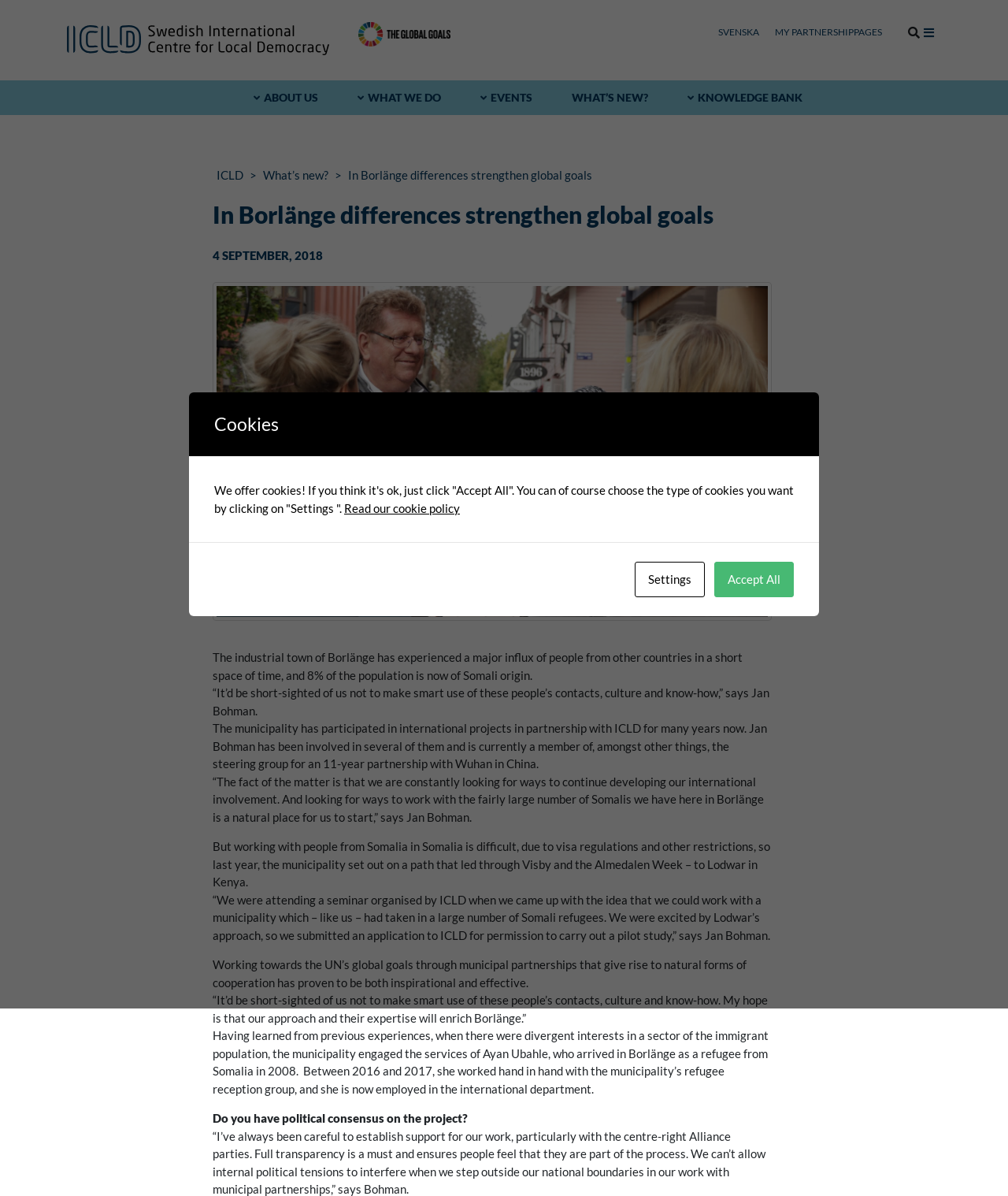Find the headline of the webpage and generate its text content.

In Borlänge differences strengthen global goals